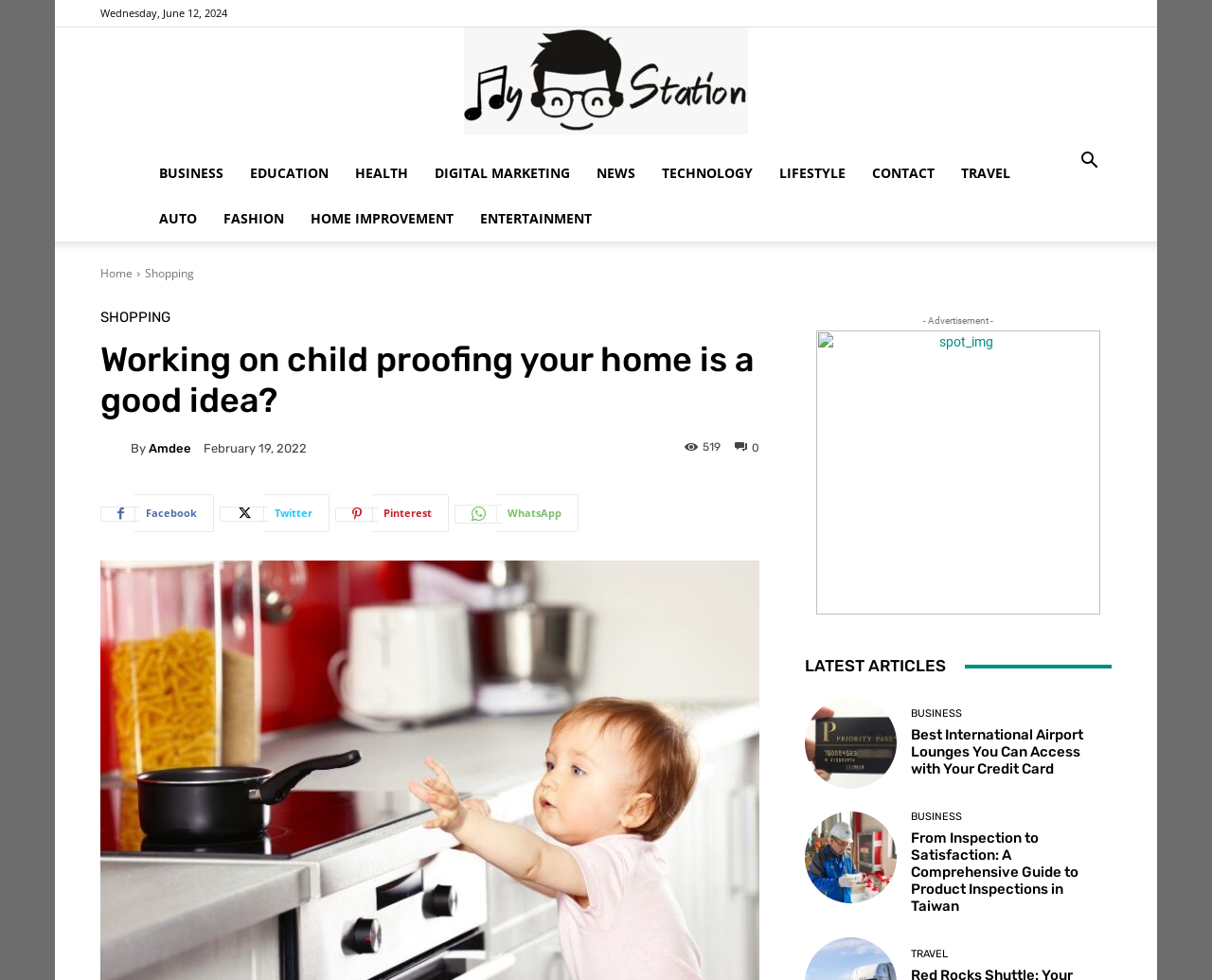Please extract the webpage's main title and generate its text content.

Working on child proofing your home is a good idea?